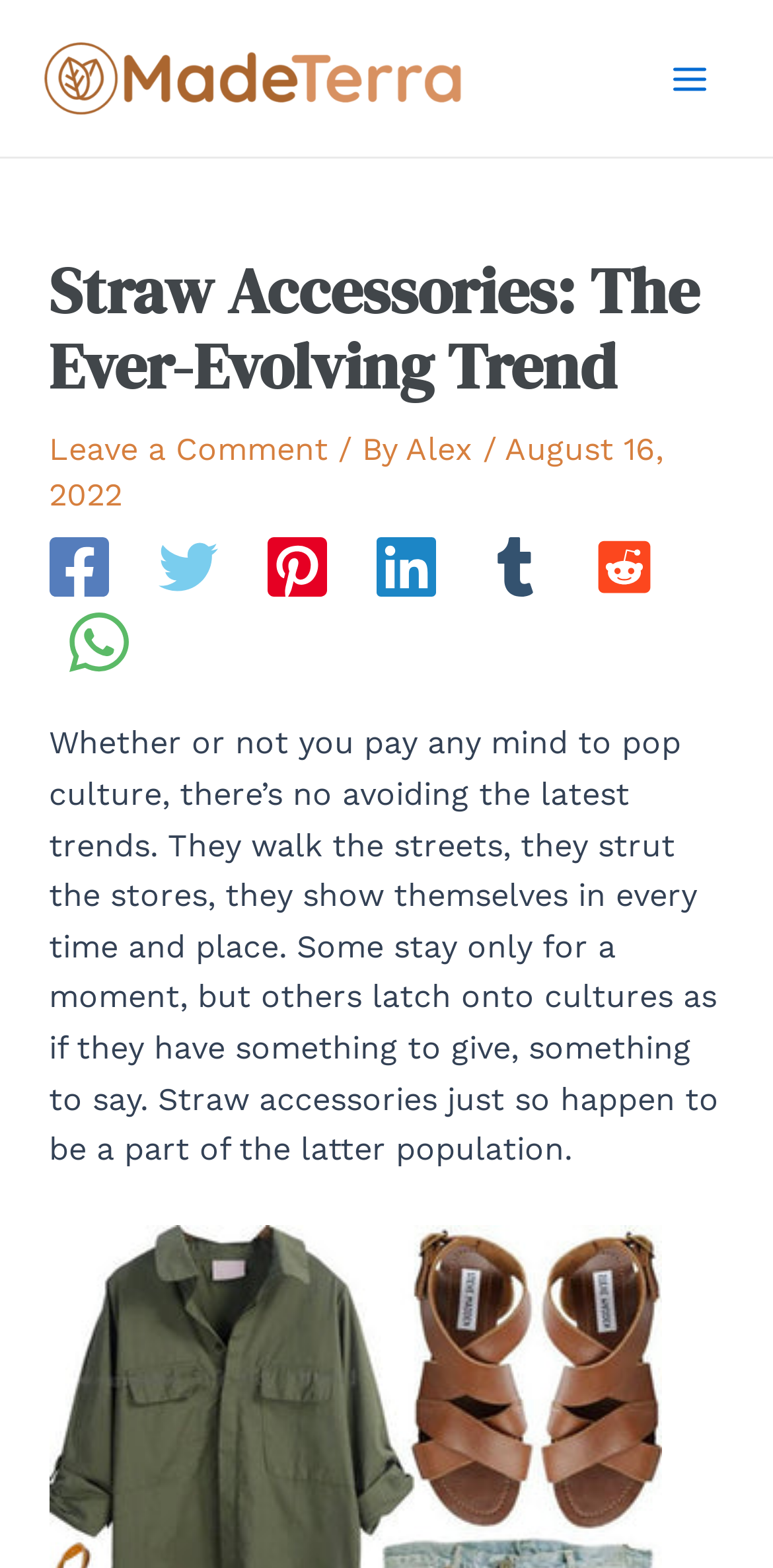Determine the bounding box coordinates of the element's region needed to click to follow the instruction: "Click the MadeTerra Logo link". Provide these coordinates as four float numbers between 0 and 1, formatted as [left, top, right, bottom].

[0.051, 0.036, 0.603, 0.06]